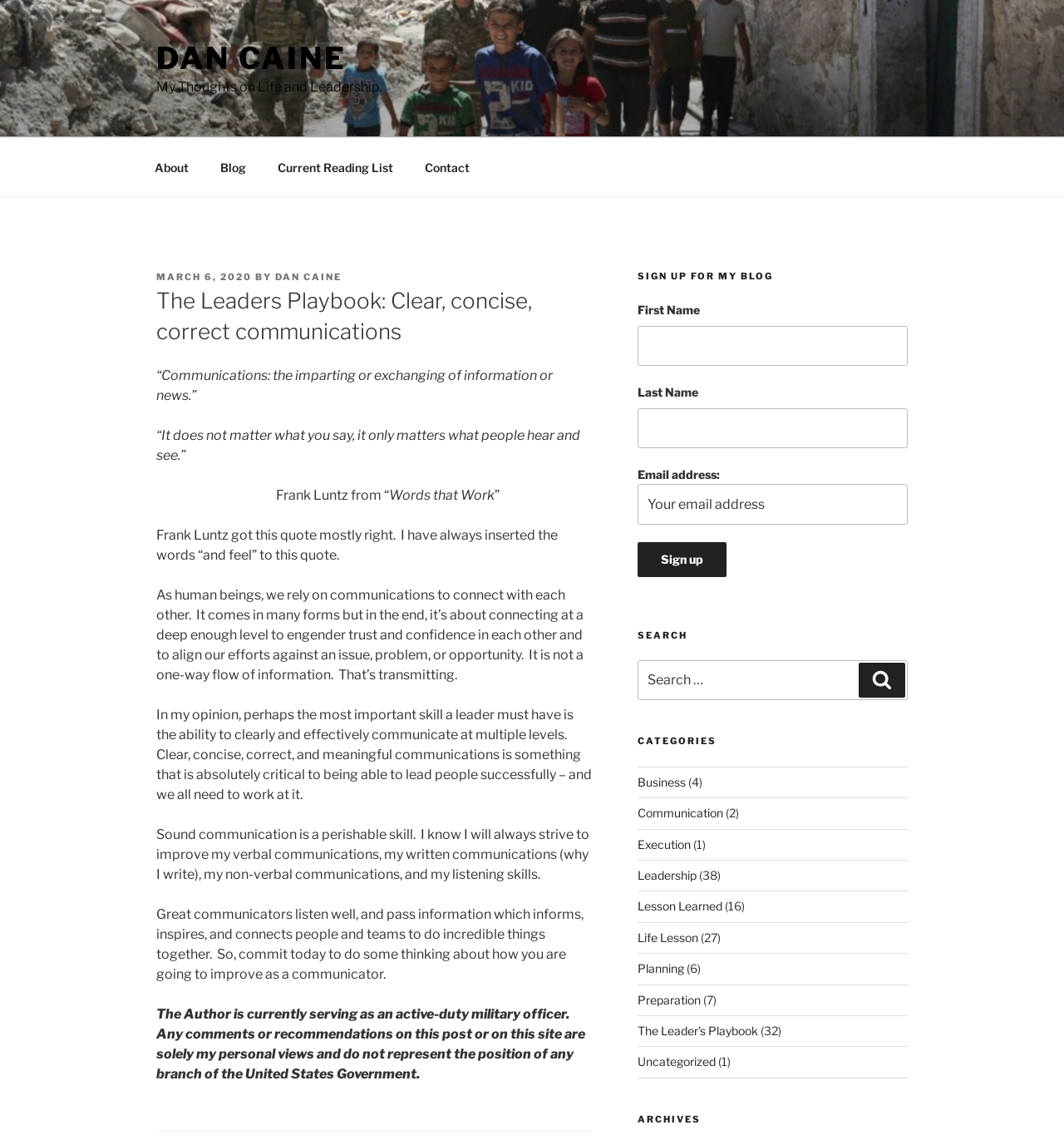Summarize the contents and layout of the webpage in detail.

This webpage is a blog post titled "The Leaders Playbook: Clear, concise, correct communications" by Dan Caine. At the top of the page, there is a navigation menu with links to "About", "Blog", "Current Reading List", and "Contact". Below the navigation menu, there is a header section with the title of the blog post and the author's name, Dan Caine.

The main content of the blog post is divided into several sections. The first section is a quote about communication, followed by a brief introduction to the importance of clear and effective communication in leadership. The next section is a series of quotes and reflections on the importance of communication, including a quote from Frank Luntz.

The main body of the blog post discusses the importance of communication in leadership, highlighting the need for clear, concise, and correct communication to connect with others and build trust. The author emphasizes the importance of listening and passing on information that informs, inspires, and connects people.

On the right-hand side of the page, there are several sections, including a "SIGN UP FOR MY BLOG" section with a form to enter first name, last name, and email address, a "SEARCH" section with a search box, a "CATEGORIES" section with links to various categories such as Business, Communication, and Leadership, and an "ARCHIVES" section.

There are no images on the page, but there are several links to other pages and posts on the blog. The overall layout is clean and easy to read, with clear headings and concise text.